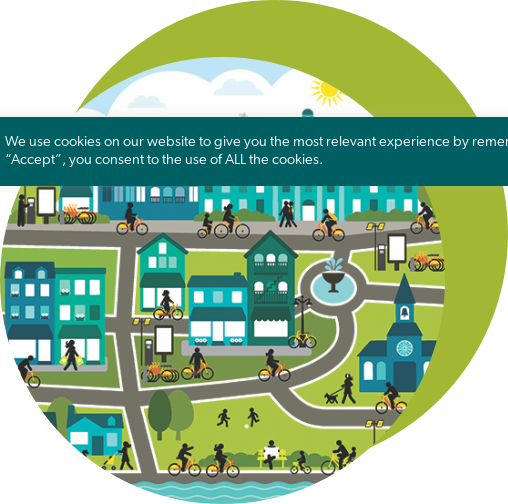Reply to the question with a single word or phrase:
Are there only cyclists in the image?

No